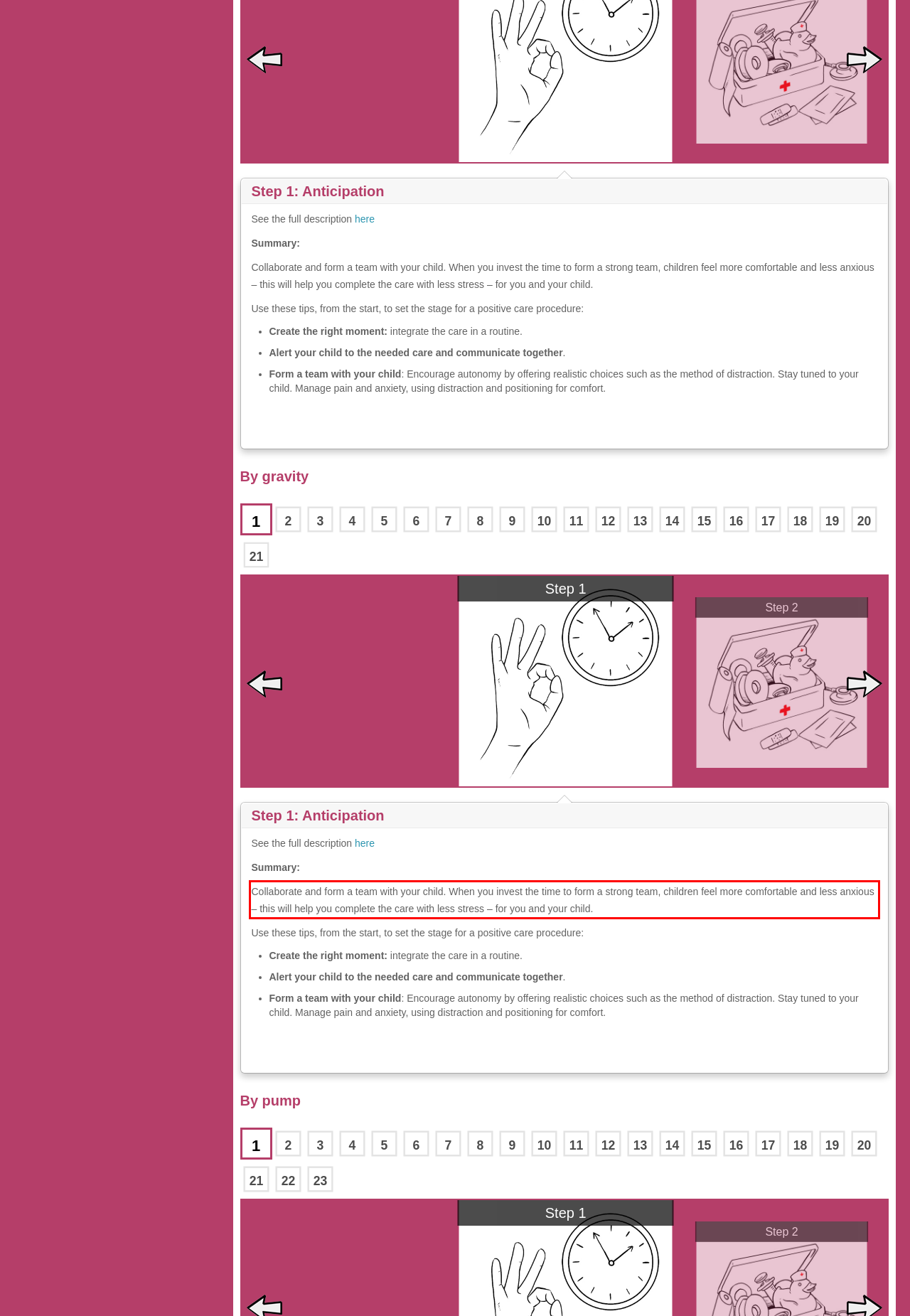Given the screenshot of a webpage, identify the red rectangle bounding box and recognize the text content inside it, generating the extracted text.

Collaborate and form a team with your child. When you invest the time to form a strong team, children feel more comfortable and less anxious – this will help you complete the care with less stress – for you and your child.